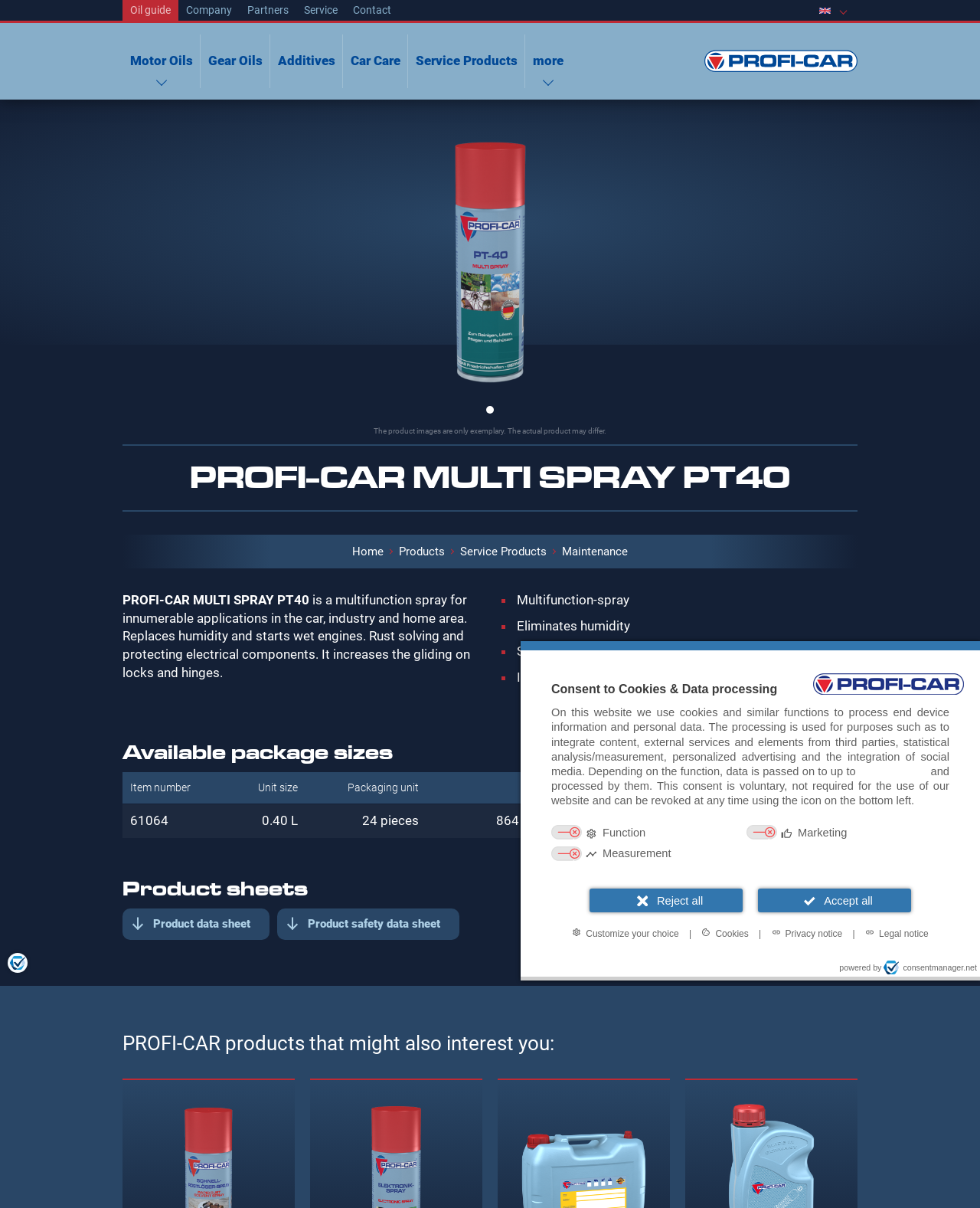Please examine the image and answer the question with a detailed explanation:
What is the purpose of the 'Reject all' button?

I found the purpose of the 'Reject all' button by looking at the dialog box with the title 'Consent to Cookies & Data processing', which contains the 'Reject all' button. The text in the dialog box explains that the website uses cookies and similar functions to process end device information and personal data, and the 'Reject all' button is an option to reject all of these.